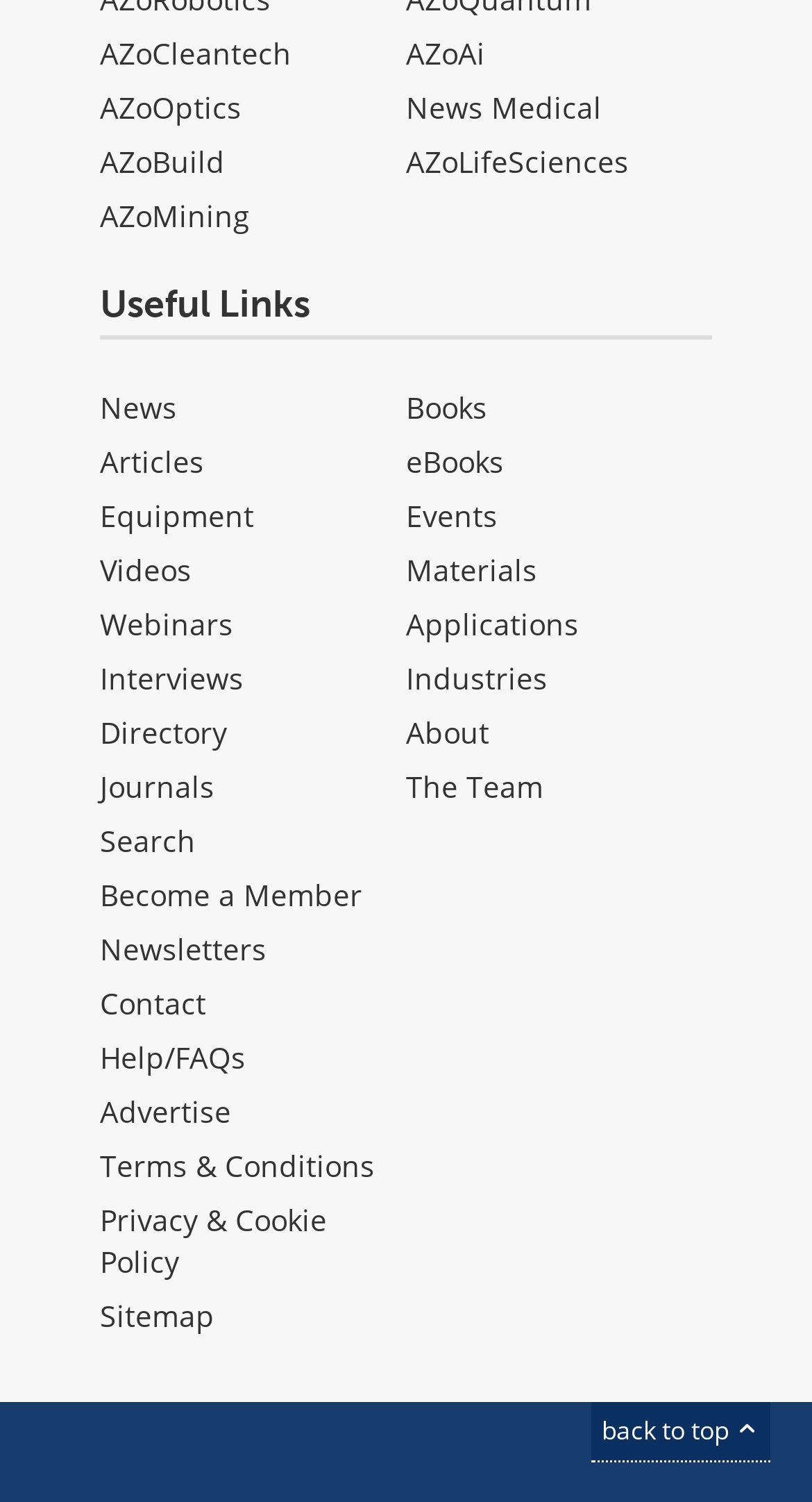Identify the bounding box coordinates of the area you need to click to perform the following instruction: "View shopping cart".

None